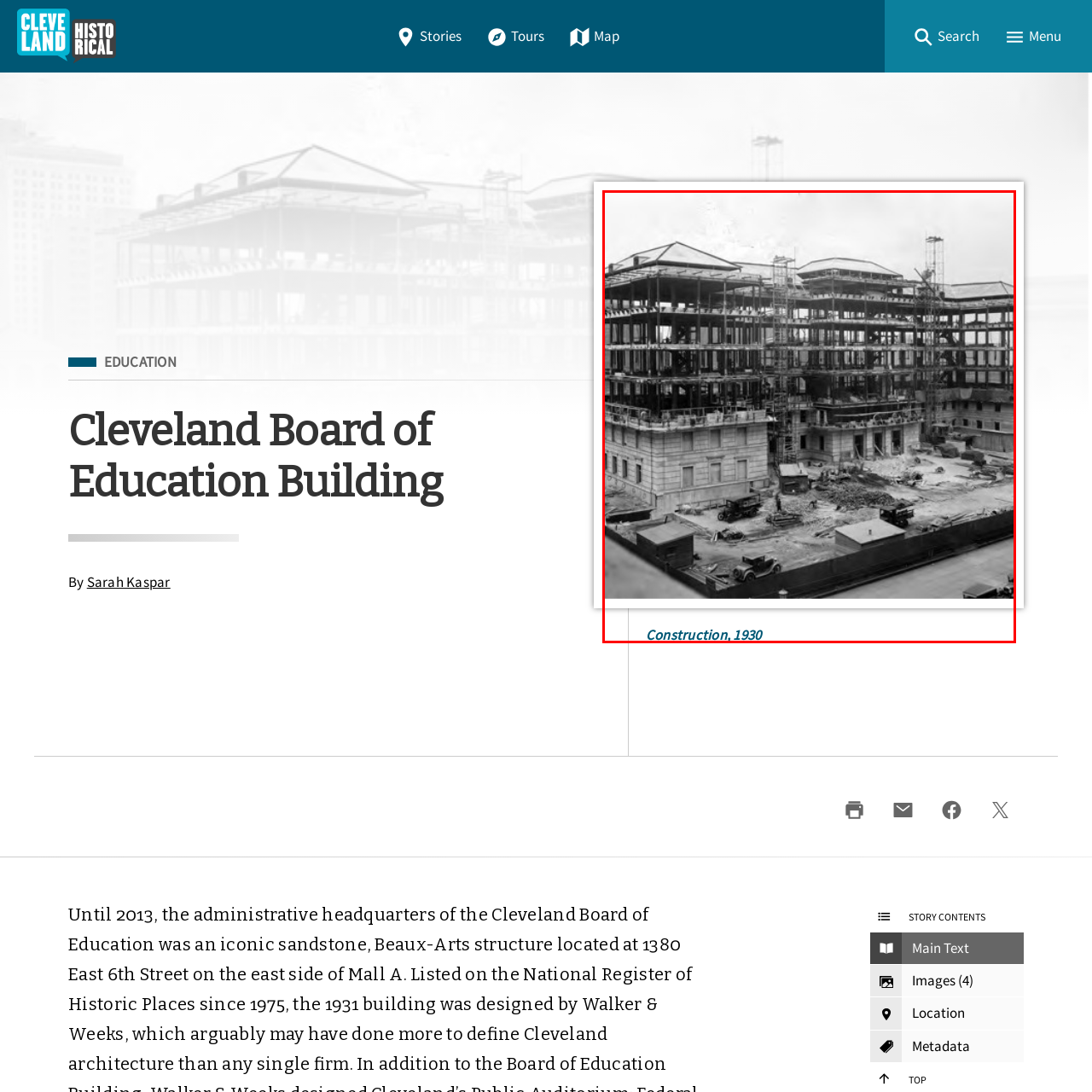Inspect the image within the red box and provide a detailed and thorough answer to the following question: What type of vehicles are parked on the site?

The caption highlights the presence of vintage vehicles parked on the site, which reflects the era's style. This suggests that the vehicles are old and characteristic of the 1930s.